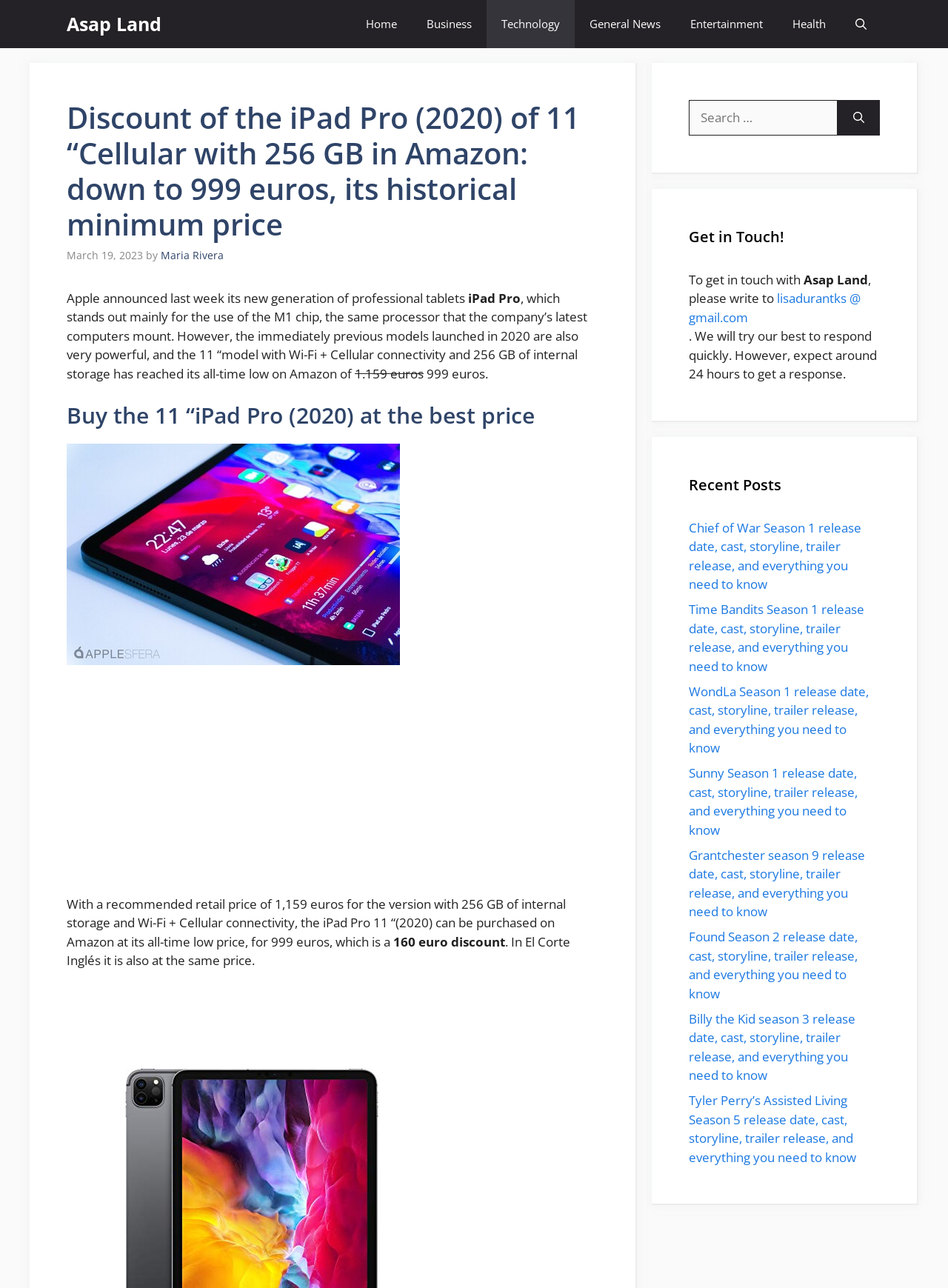Use a single word or phrase to respond to the question:
Who is the author of the article?

Maria Rivera